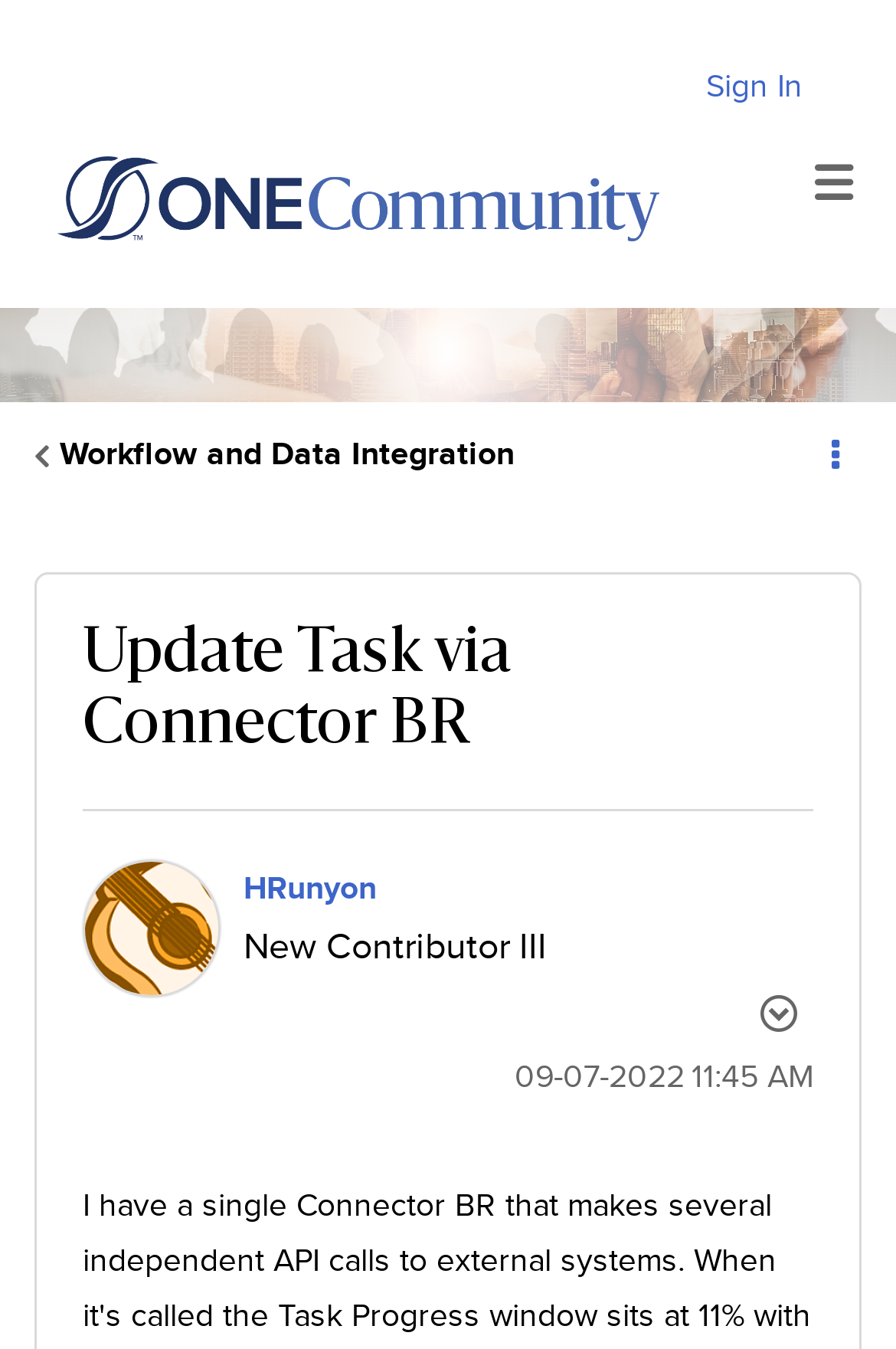Use one word or a short phrase to answer the question provided: 
What is the category of the workflow or data integration?

Workflow and Data Integration